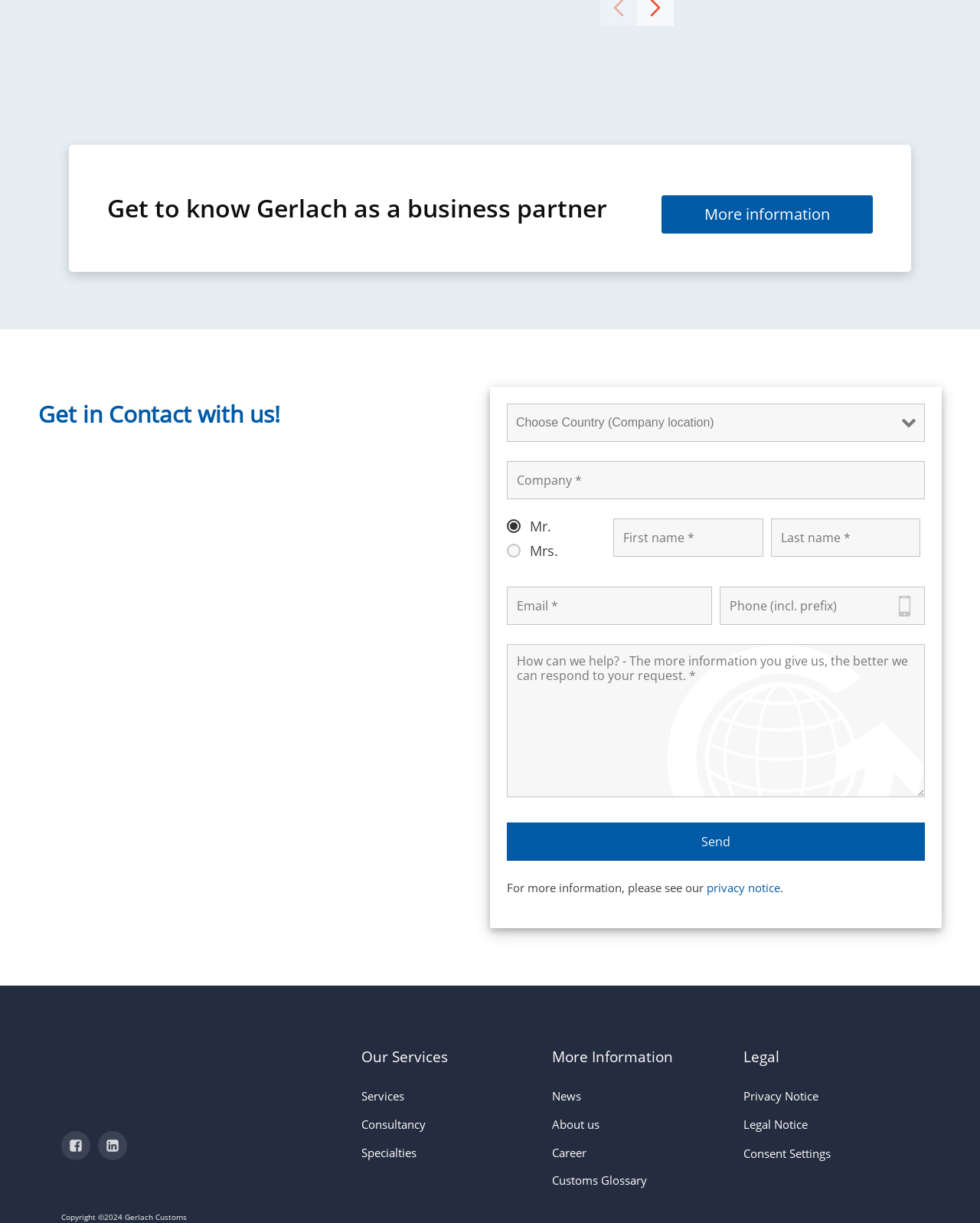Using the webpage screenshot, find the UI element described by Legal Notice. Provide the bounding box coordinates in the format (top-left x, top-left y, bottom-right x, bottom-right y), ensuring all values are floating point numbers between 0 and 1.

[0.758, 0.908, 0.847, 0.931]